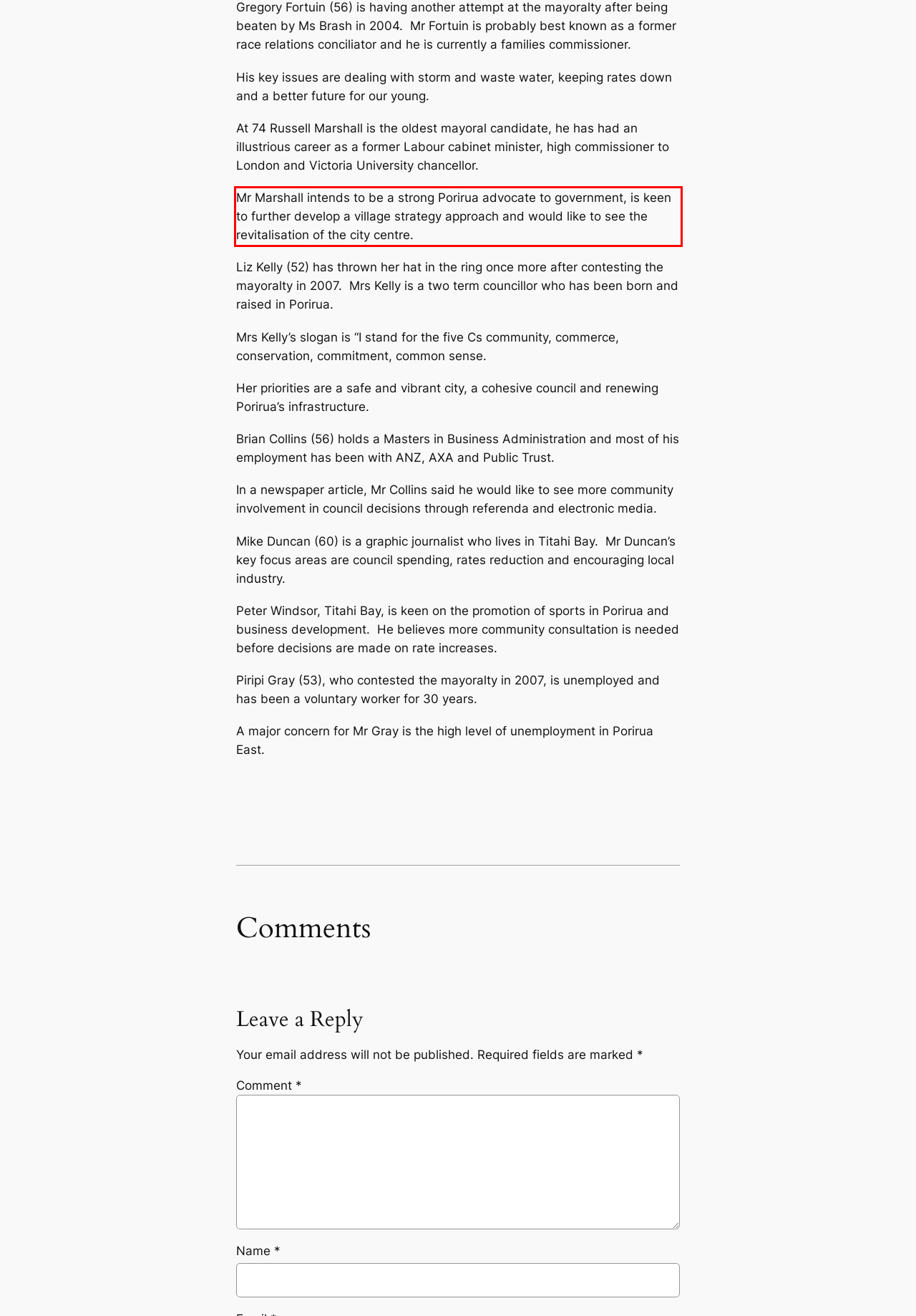Identify the text within the red bounding box on the webpage screenshot and generate the extracted text content.

Mr Marshall intends to be a strong Porirua advocate to government, is keen to further develop a village strategy approach and would like to see the revitalisation of the city centre.